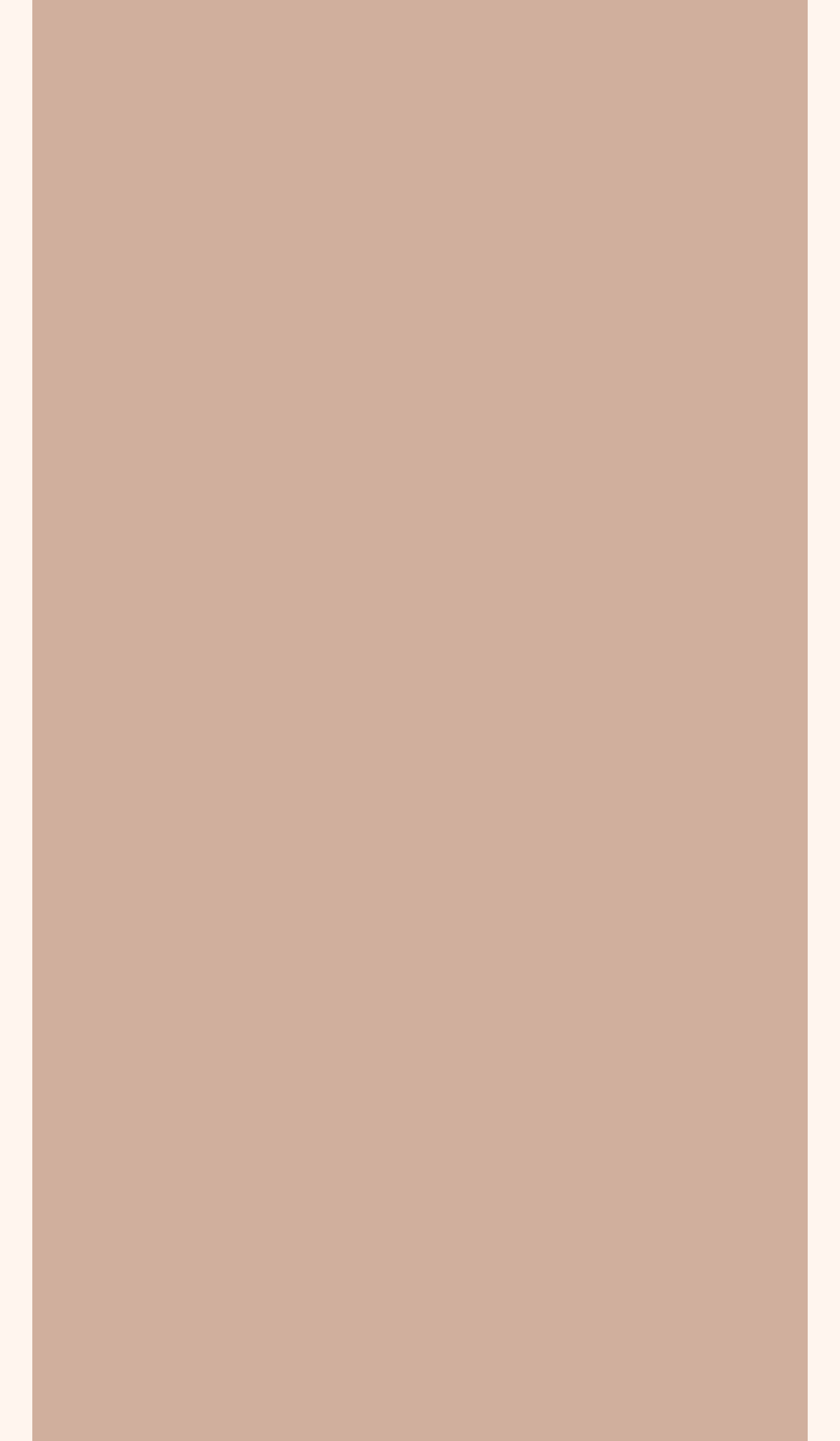What are the names of the Bengal studs?
Refer to the screenshot and deliver a thorough answer to the question presented.

The webpage mentions the names of the Bengal studs as Paddy, Seamus, Puddin, and Sylvester, which are linked and highlighted in the text.